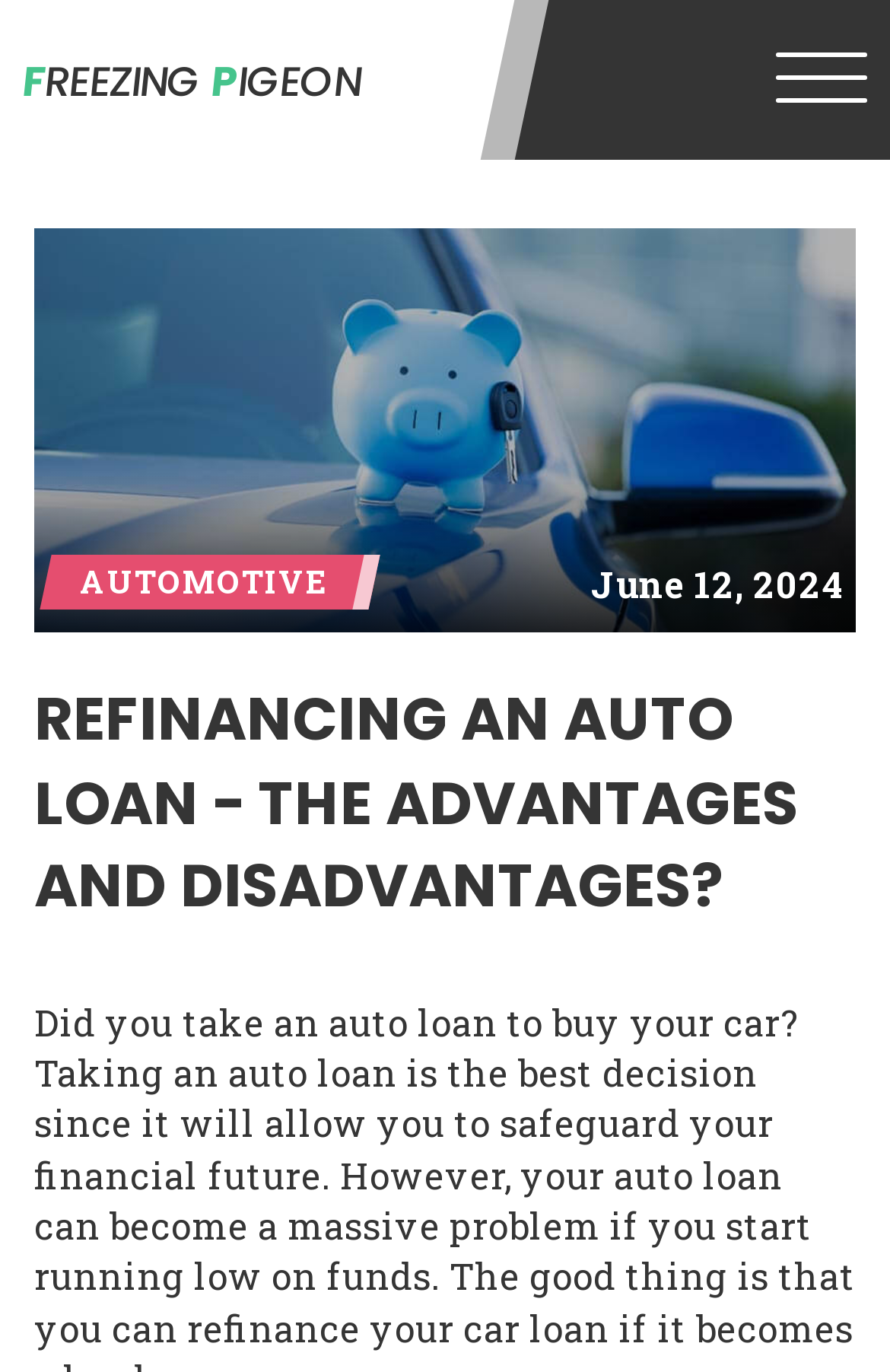Give a concise answer of one word or phrase to the question: 
When was the article published?

June 12, 2024